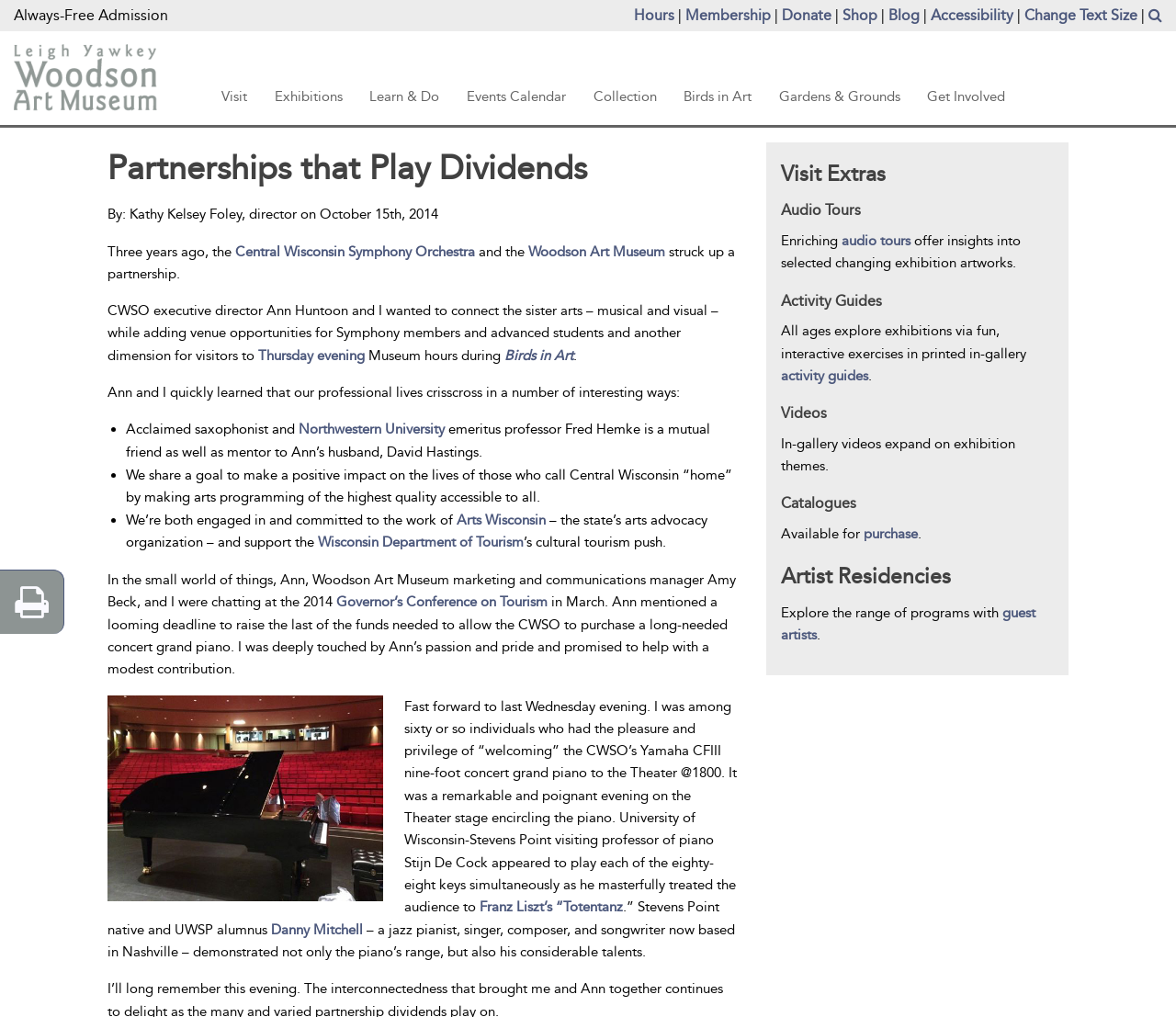What is the name of the jazz pianist, singer, composer, and songwriter who demonstrated the piano’s range?
Please provide a comprehensive and detailed answer to the question.

The article mentions that Danny Mitchell, a jazz pianist, singer, composer, and songwriter from Nashville, demonstrated not only the piano’s range but also his considerable talents. This is mentioned in the sentence 'Stevens Point native and UWSP alumnus Danny Mitchell – a jazz pianist, singer, composer, and songwriter now based in Nashville – demonstrated not only the piano’s range, but also his considerable talents.'